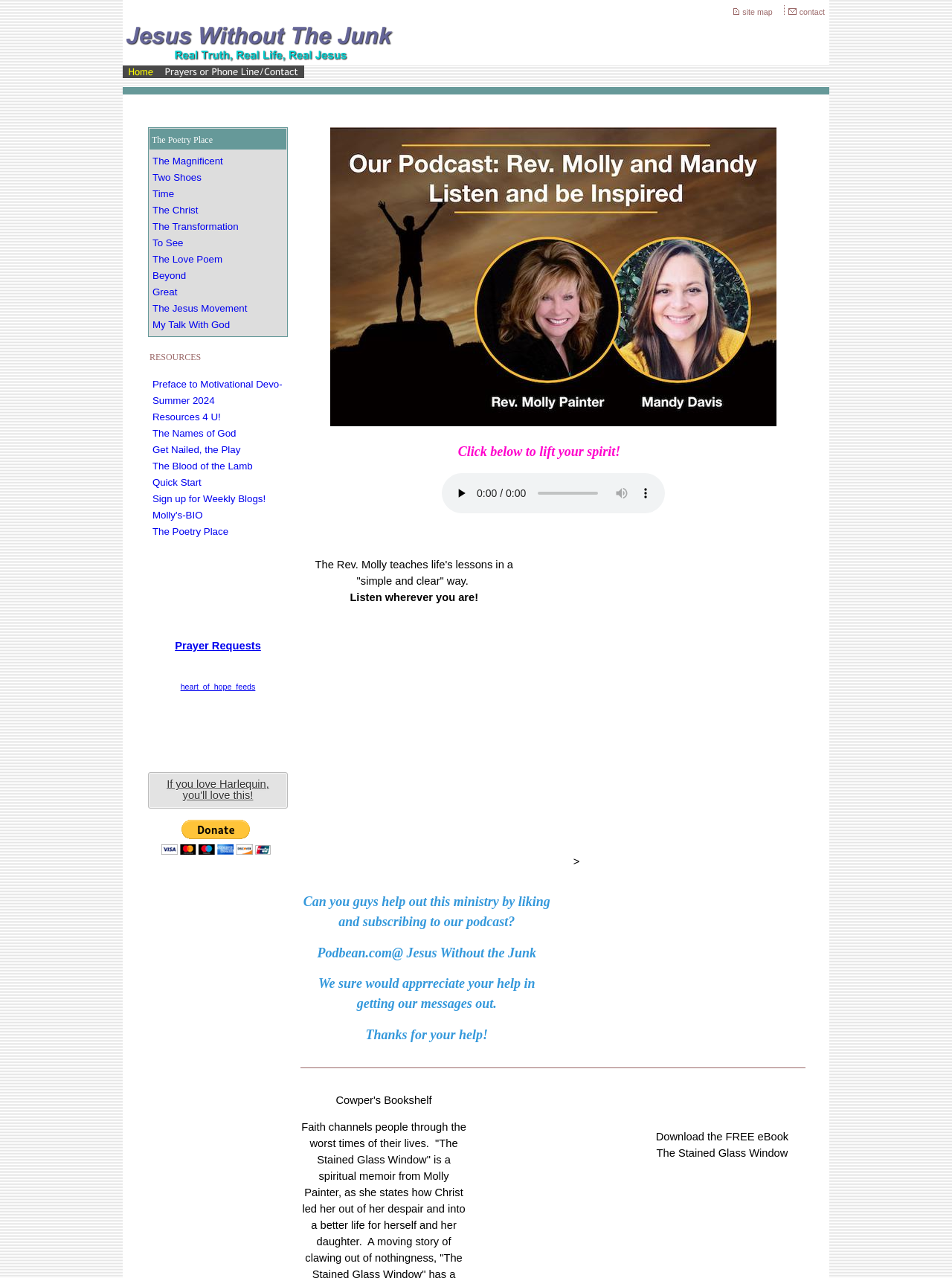Please identify the bounding box coordinates of the clickable area that will allow you to execute the instruction: "visit home page".

[0.133, 0.02, 0.415, 0.048]